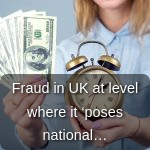What is the sense conveyed by the image?
Please respond to the question with a detailed and well-explained answer.

The image conveys a sense of alarm and the pressing need for awareness and protective measures against fraud, suggesting that the issue is urgent and requires immediate attention.